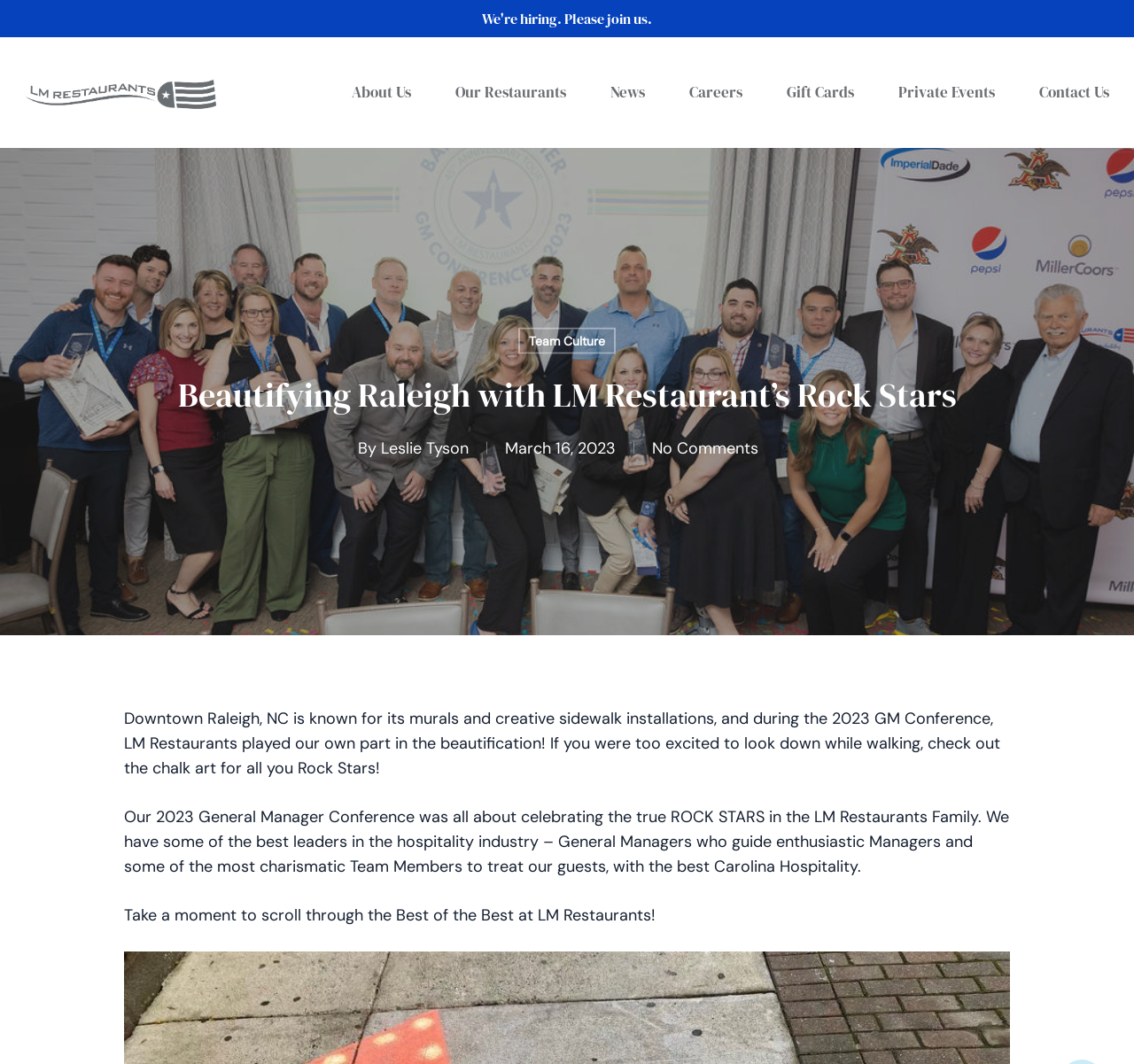What is the theme of the 2023 General Manager Conference?
Using the image as a reference, answer the question in detail.

I read the article and found that the 2023 General Manager Conference was all about celebrating the true ROCK STARS in the LM Restaurants Family, which refers to the General Managers and Team Members.